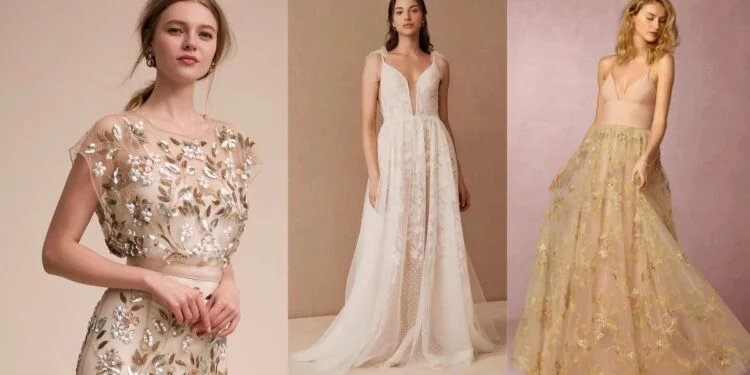Answer the question with a single word or phrase: 
What is the design on the center dress?

Polka dots